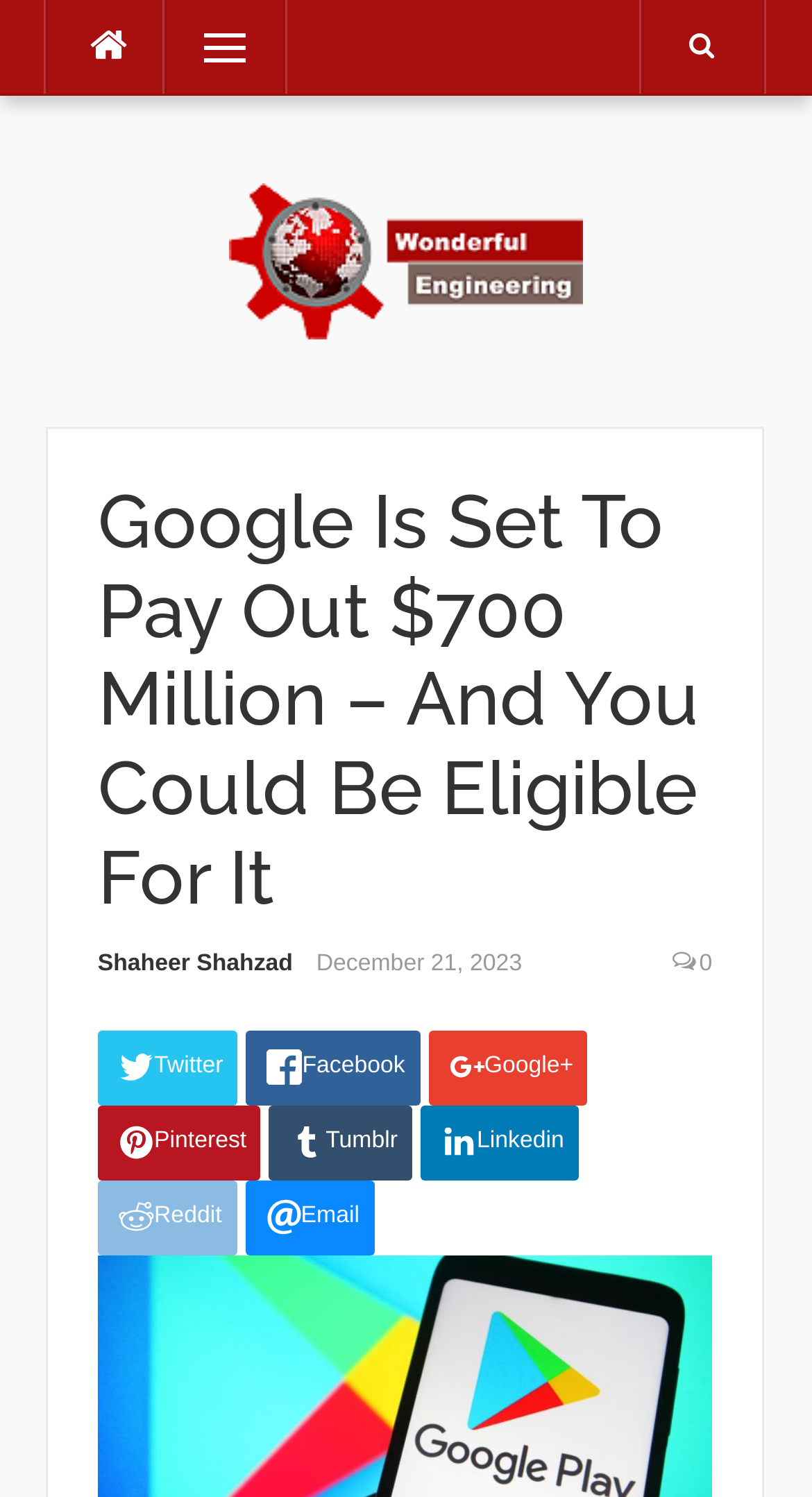Determine the bounding box coordinates of the region that needs to be clicked to achieve the task: "Read the article by Shaheer Shahzad".

[0.12, 0.635, 0.361, 0.652]